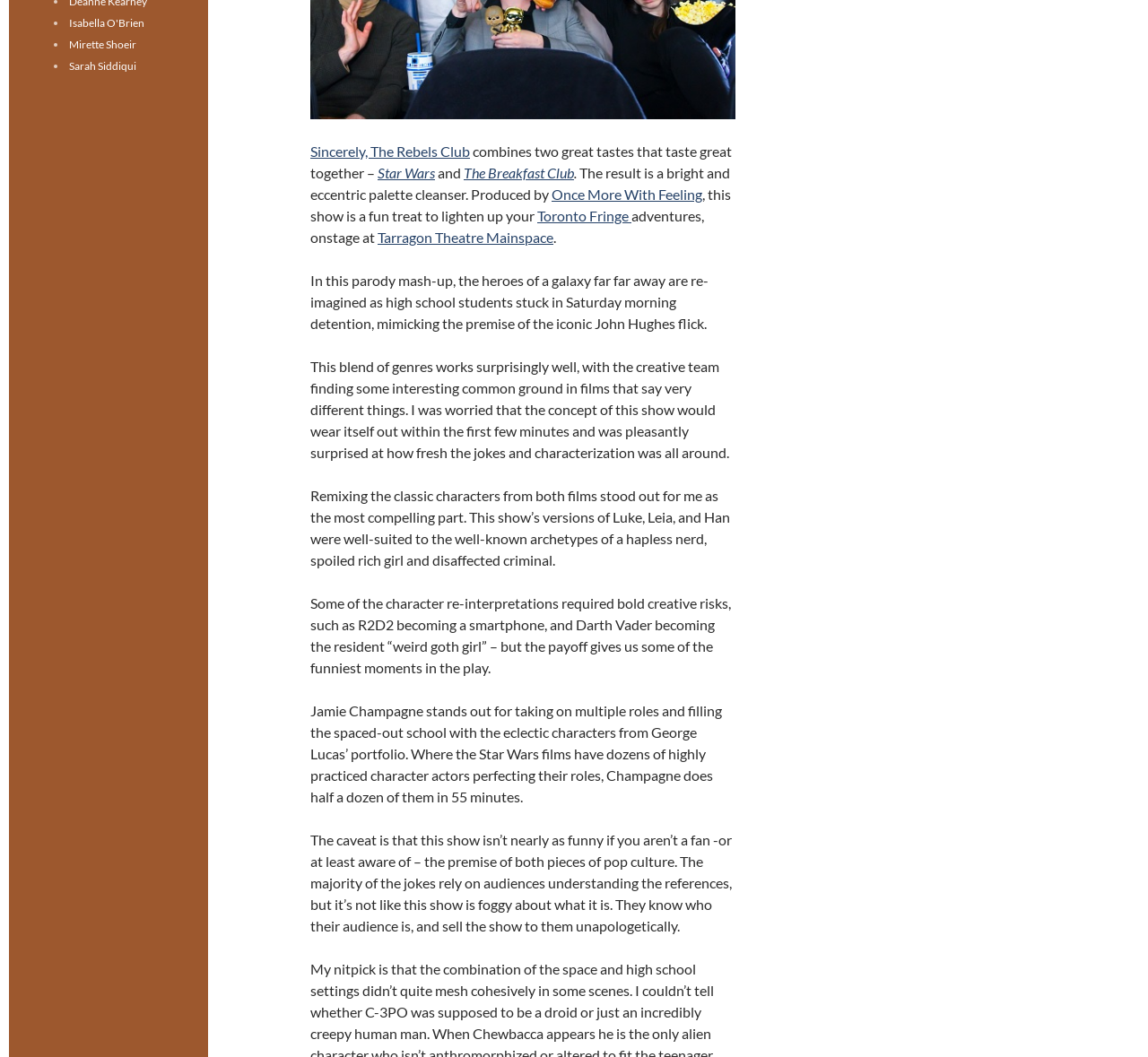Determine the bounding box for the UI element that matches this description: "Once More With Feeling".

[0.48, 0.175, 0.612, 0.191]